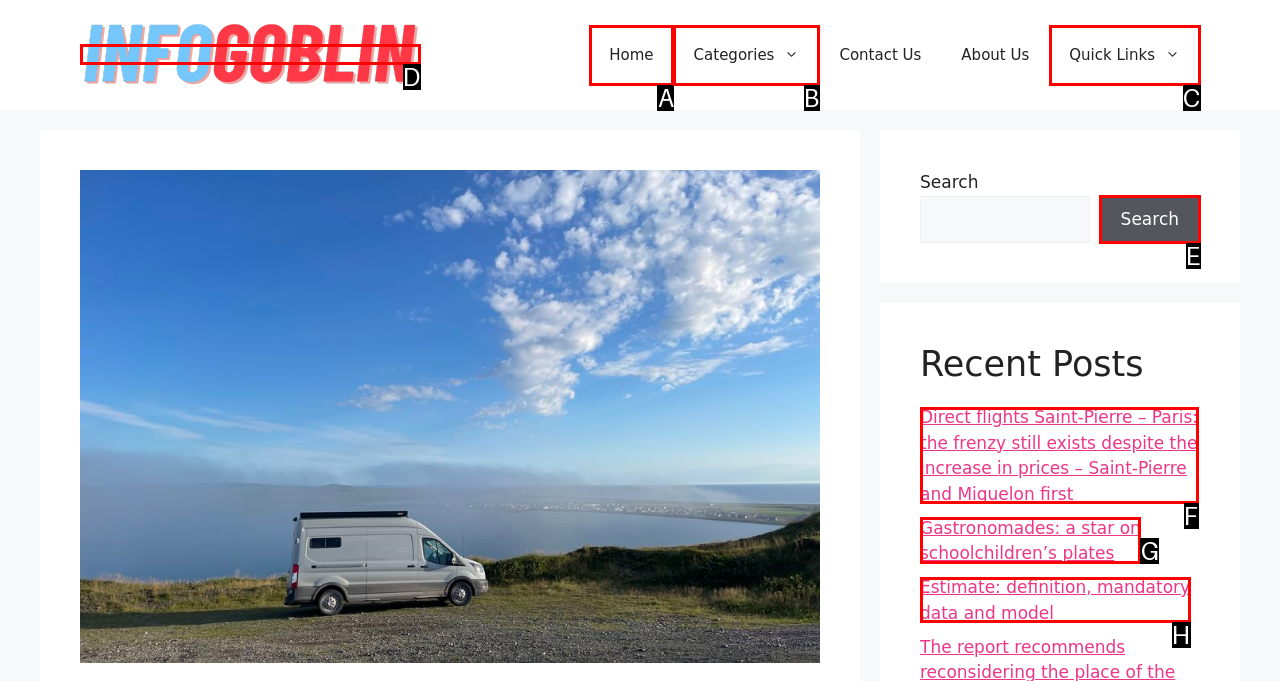Find the HTML element that suits the description: alt="InfoGoblin"
Indicate your answer with the letter of the matching option from the choices provided.

D